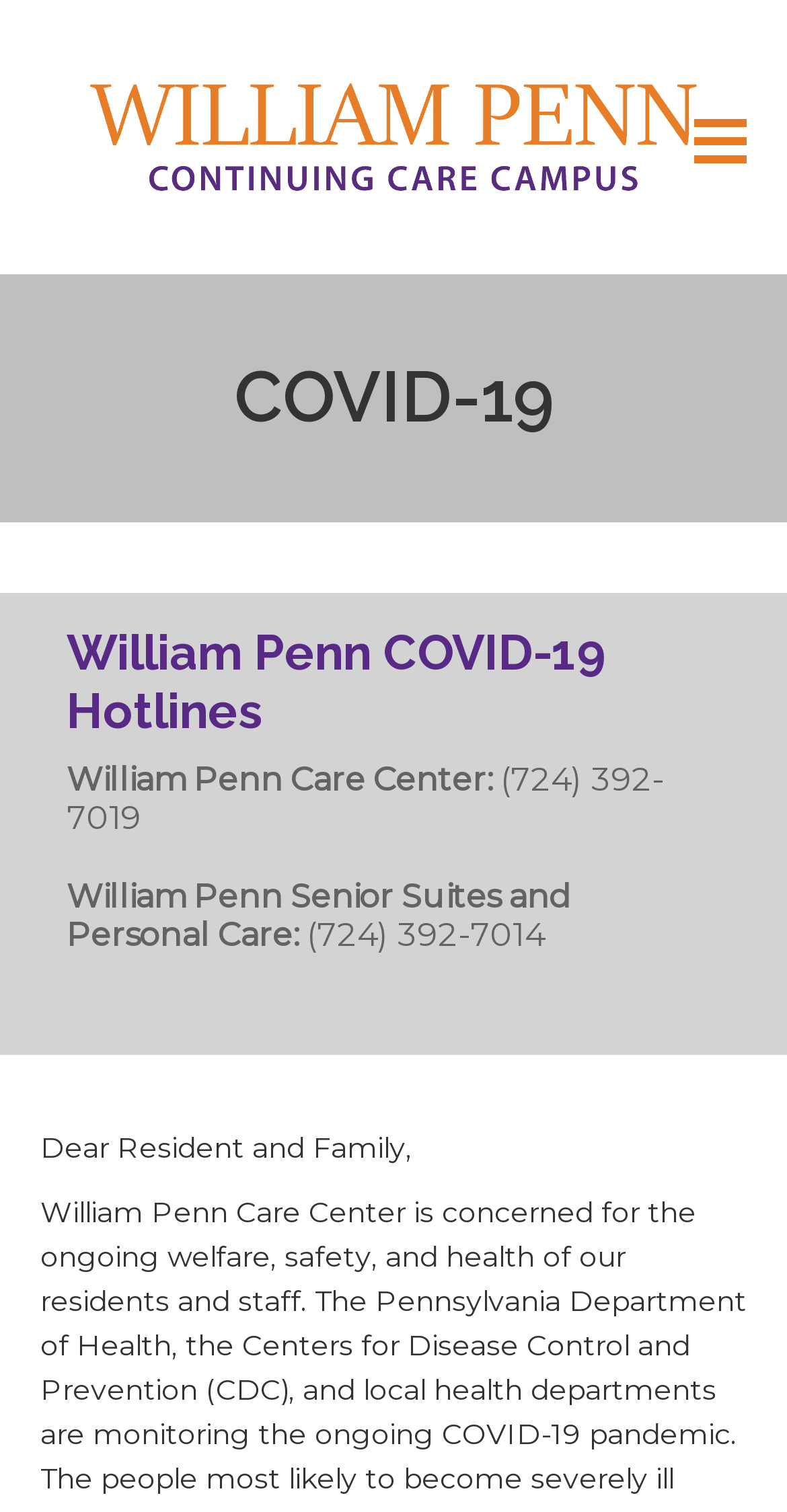Answer the question using only one word or a concise phrase: Who is the intended audience of the message?

Resident and Family